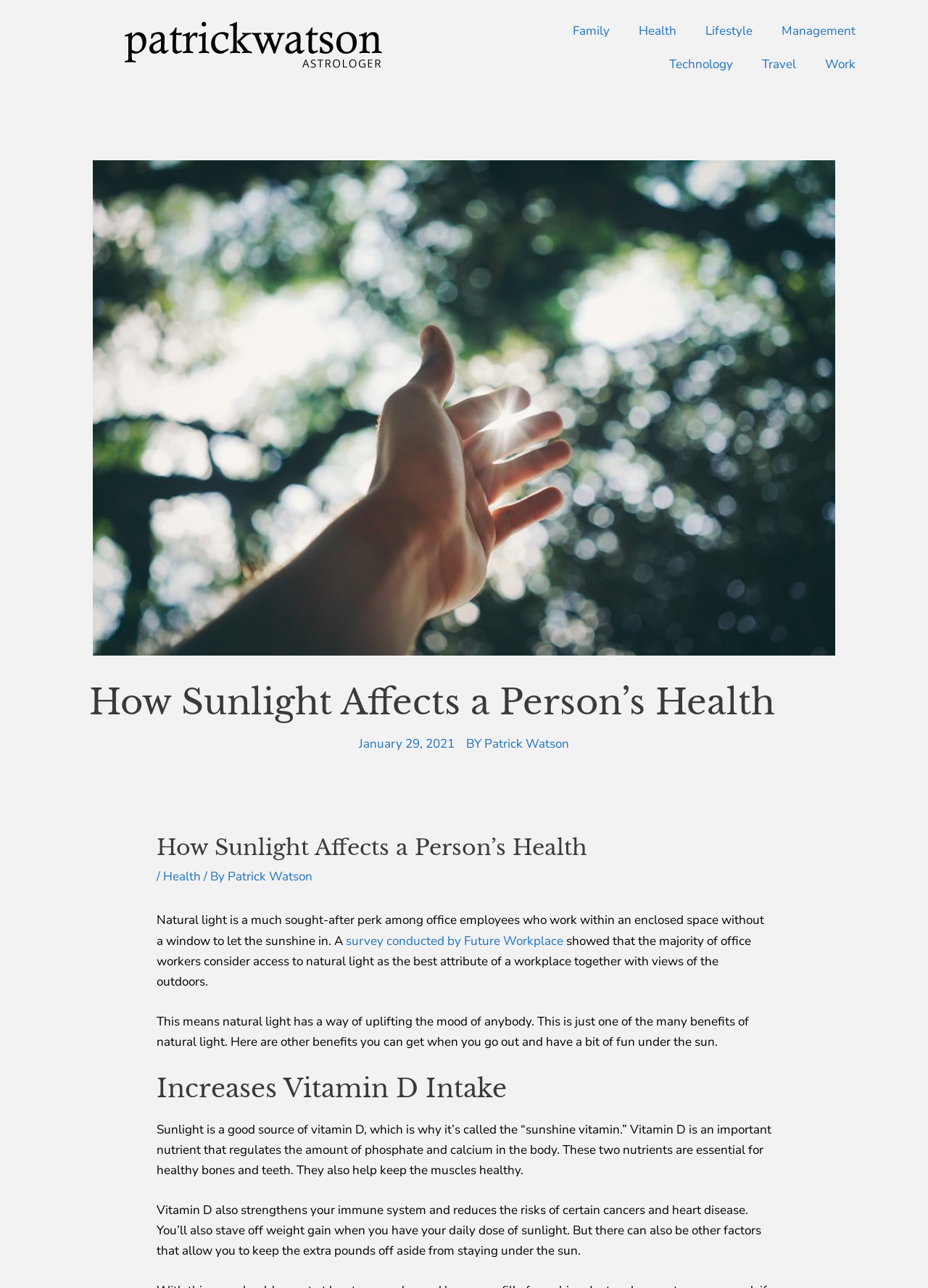With reference to the screenshot, provide a detailed response to the question below:
How many categories are listed at the top of the webpage?

There are six categories listed at the top of the webpage, which are Family, Health, Lifestyle, Management, Technology, and Travel, each represented by a link element.